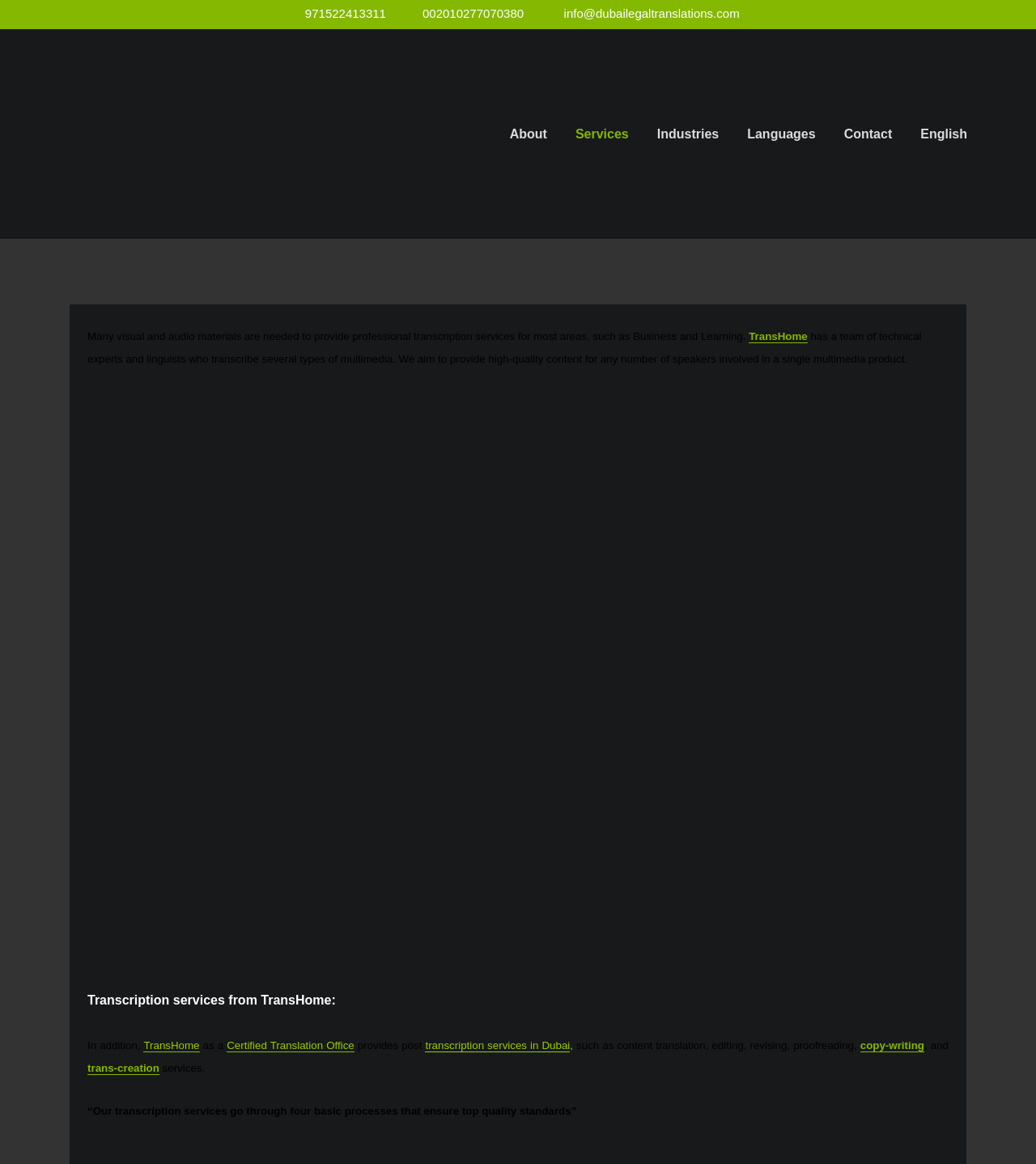Identify the bounding box for the UI element described as: "transcription services in Dubai". Ensure the coordinates are four float numbers between 0 and 1, formatted as [left, top, right, bottom].

[0.411, 0.893, 0.55, 0.903]